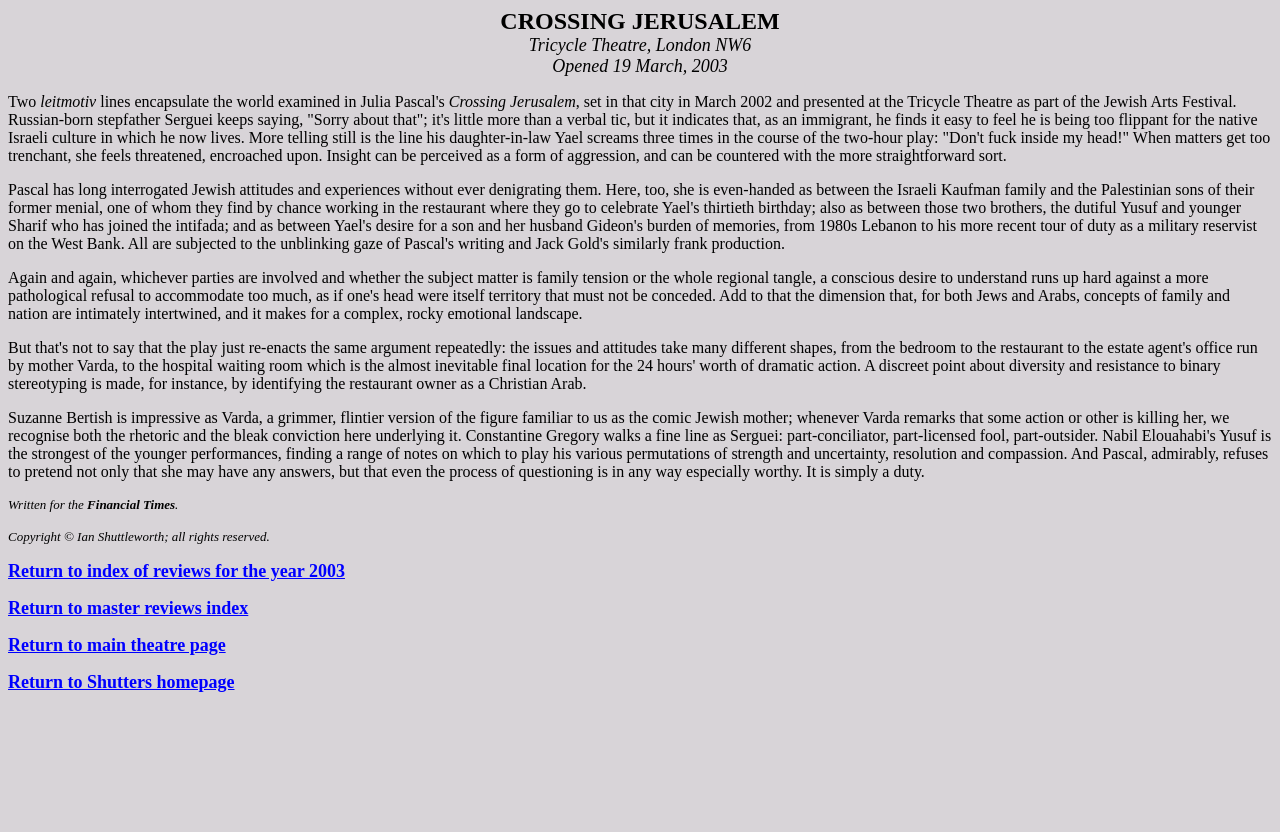Describe the webpage meticulously, covering all significant aspects.

The webpage is a review of the play "Crossing Jerusalem" performed at the Tricycle Theatre in London NW6. At the top of the page, the title "CROSSING JERUSALEM" is prominently displayed, followed by the location and opening date of the play. 

Below the title, there are several lines of text that provide a brief summary of the play. The text describes the play's setting, characters, and themes, including the tension between native Israeli culture and immigrant experiences. 

On the left side of the page, there are several links to other pages, including a return to the index of reviews for the year 2003, a master reviews index, a main theatre page, and a Shutters homepage. These links are stacked vertically, with the first link at the top and the last link at the bottom.

At the bottom of the page, there is a copyright notice stating that the review is written by Ian Shuttleworth and all rights are reserved. The Financial Times is also credited as the publication where the review was written.